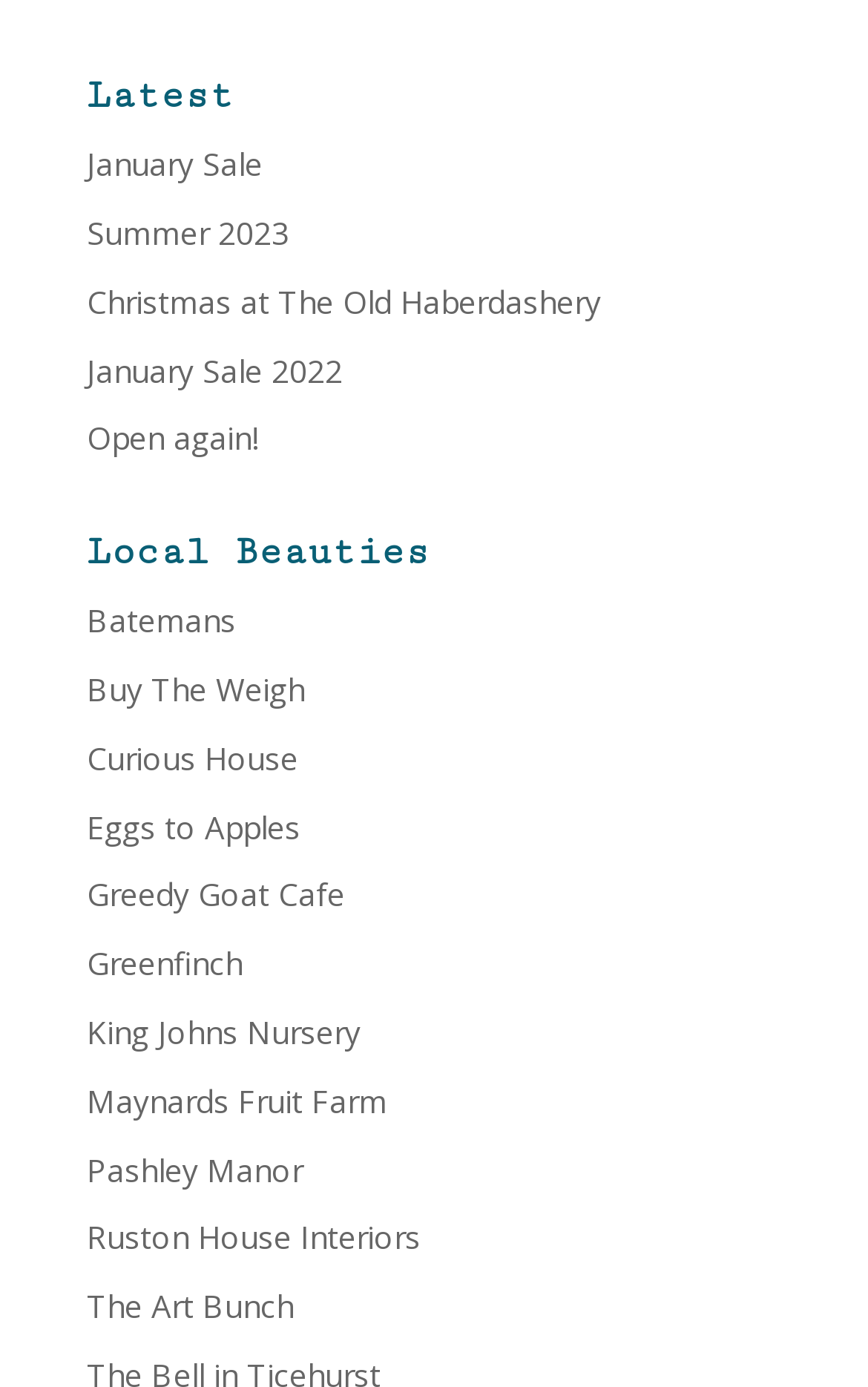Kindly determine the bounding box coordinates of the area that needs to be clicked to fulfill this instruction: "Learn about The Art Bunch".

[0.1, 0.926, 0.338, 0.957]